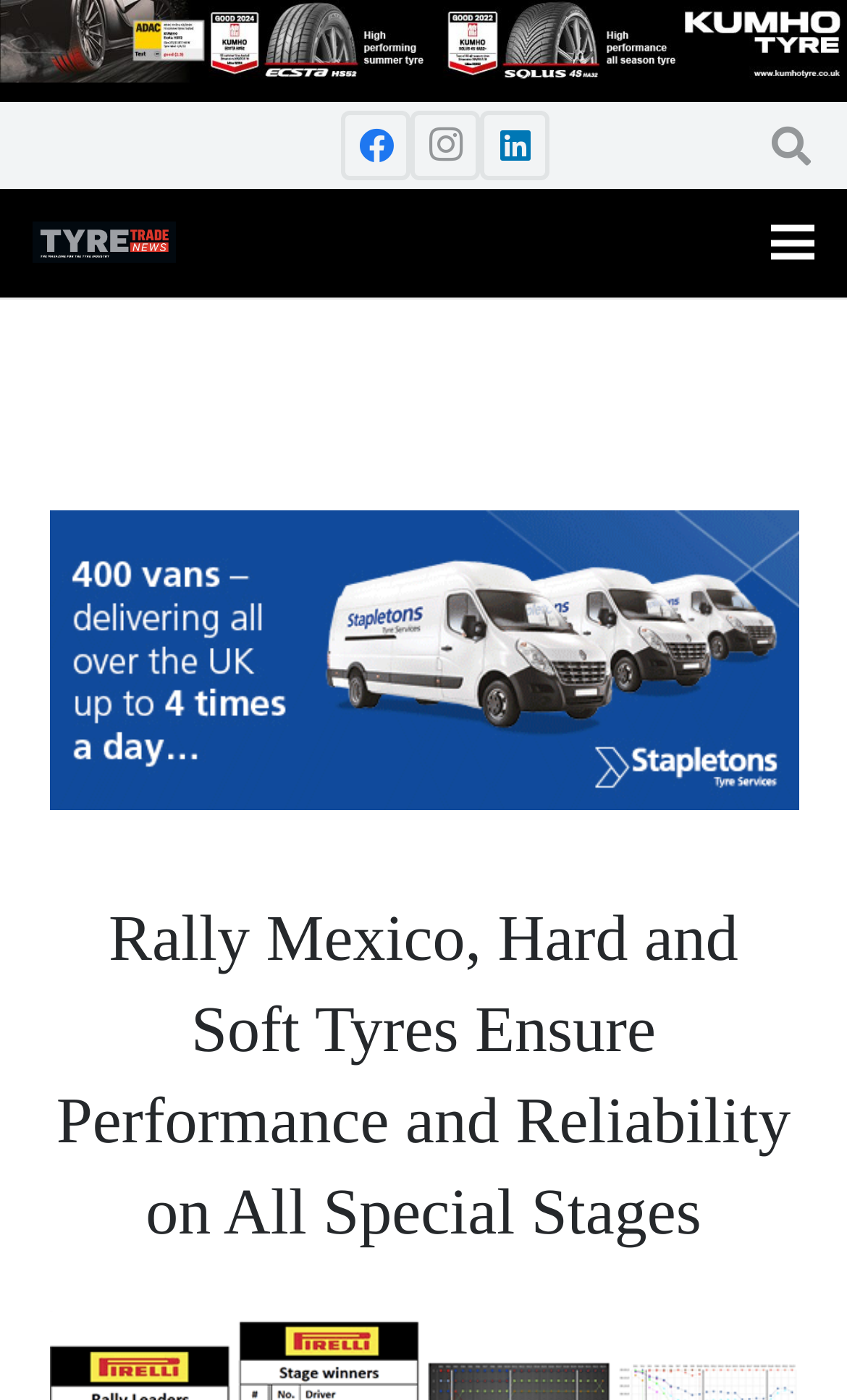Provide a short answer using a single word or phrase for the following question: 
How many social media links are present?

3